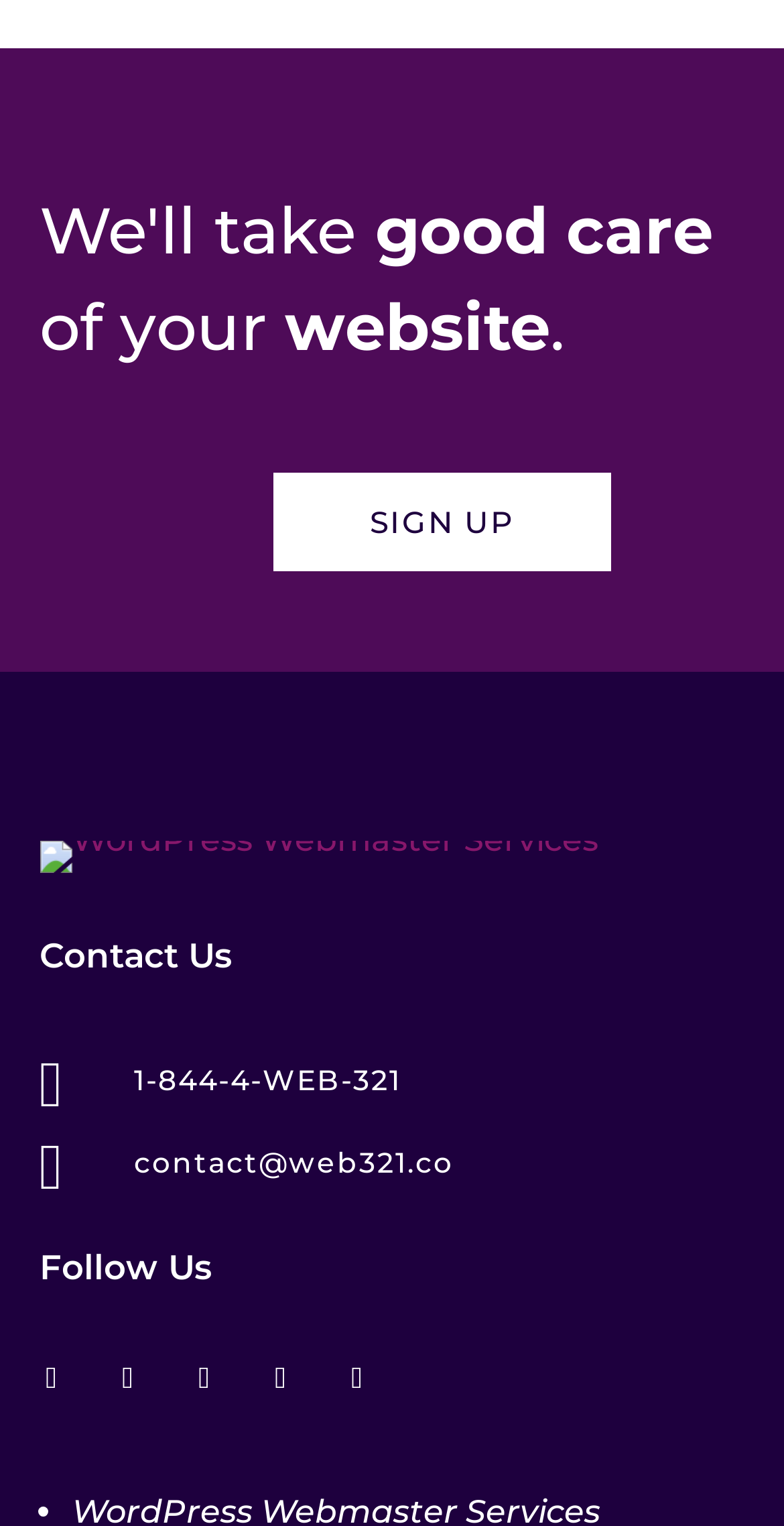Provide the bounding box coordinates, formatted as (top-left x, top-left y, bottom-right x, bottom-right y), with all values being floating point numbers between 0 and 1. Identify the bounding box of the UI element that matches the description: contact@web321.co

[0.171, 0.749, 0.578, 0.773]